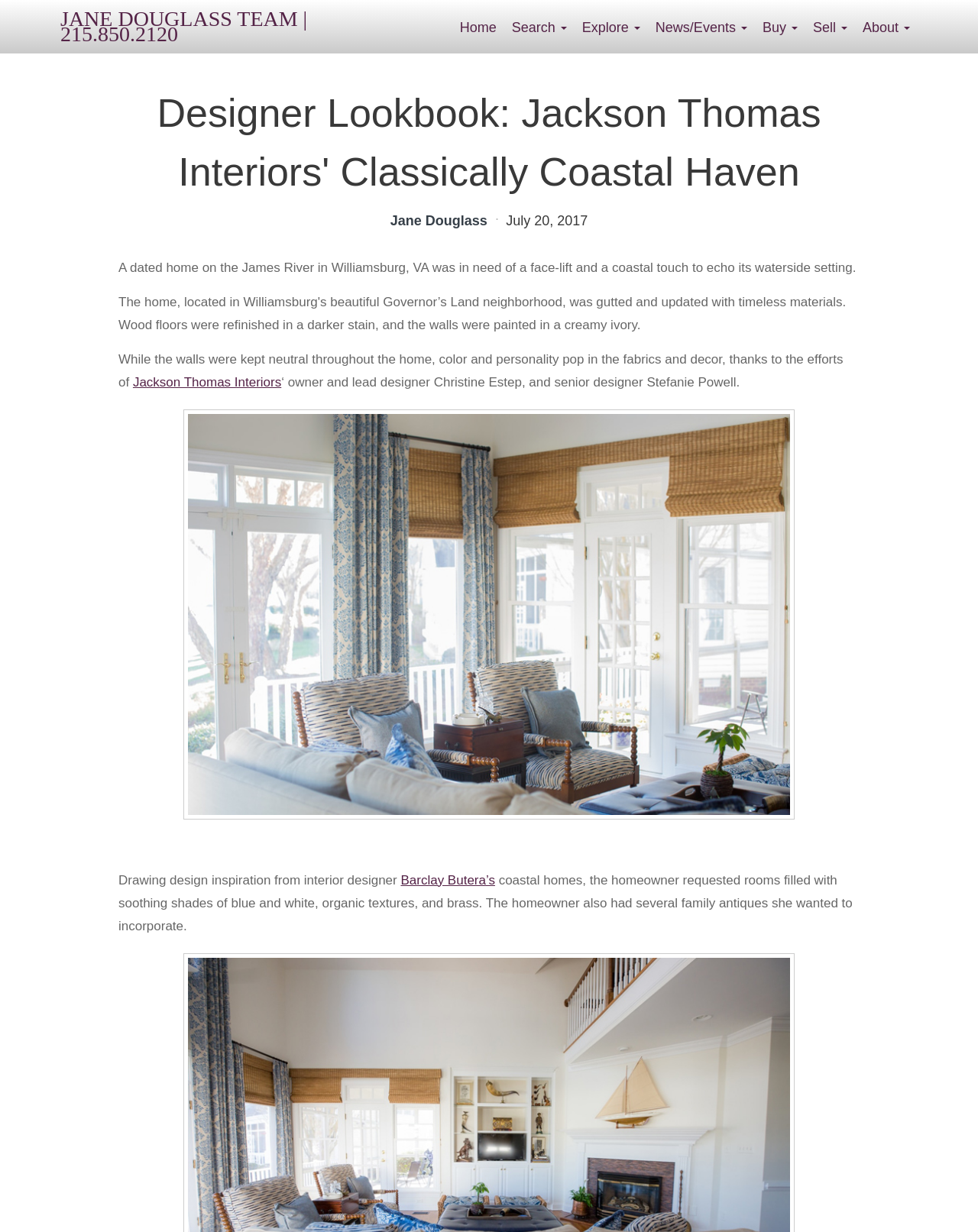Please specify the bounding box coordinates of the clickable region necessary for completing the following instruction: "Contact Jane Douglass Team". The coordinates must consist of four float numbers between 0 and 1, i.e., [left, top, right, bottom].

[0.062, 0.003, 0.374, 0.04]